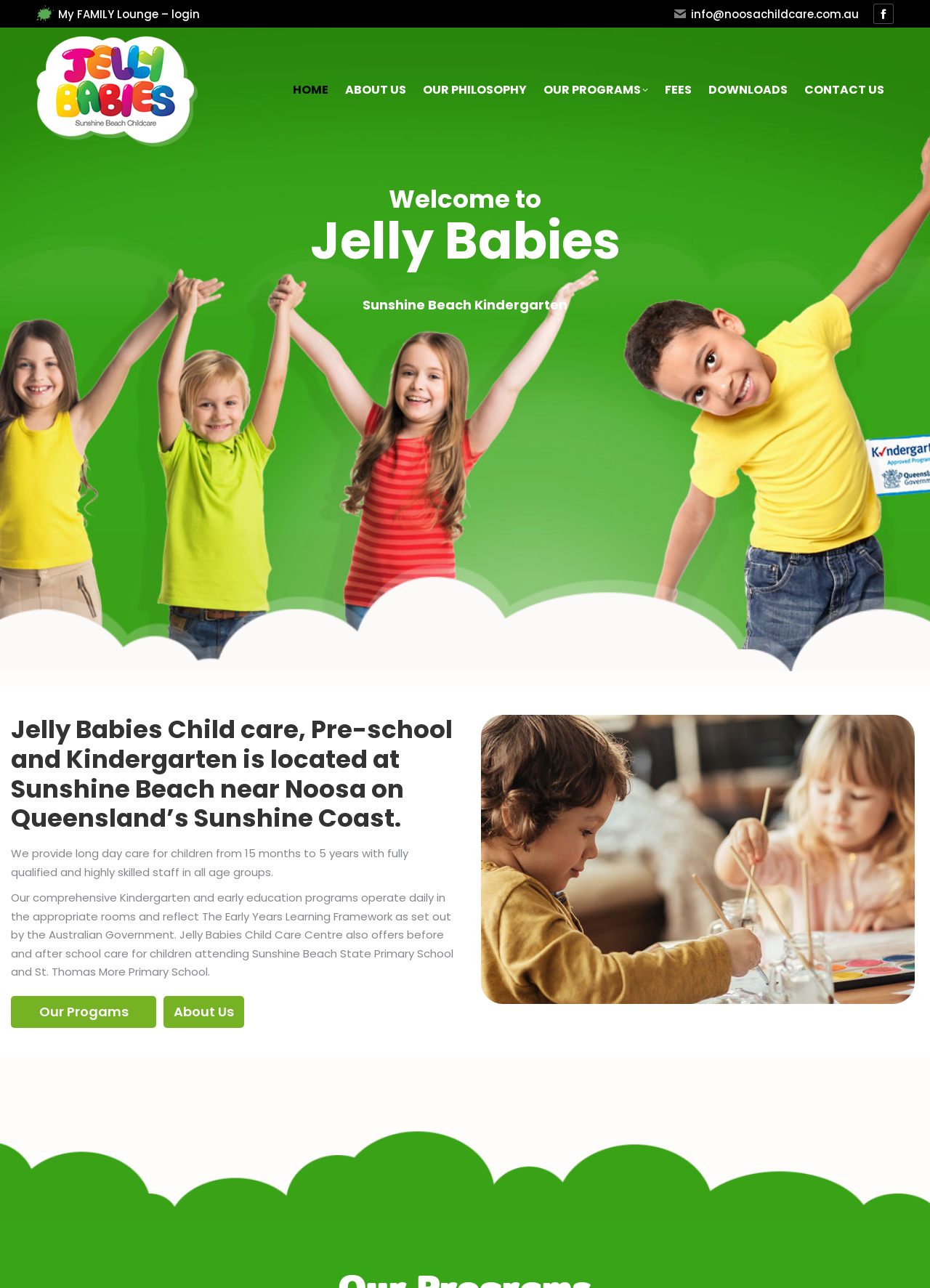Where is Jelly Babies Child care located?
Please provide a detailed answer to the question.

According to the webpage, Jelly Babies Child care, Pre-school and Kindergarten is located at Sunshine Beach near Noosa on Queensland’s Sunshine Coast.